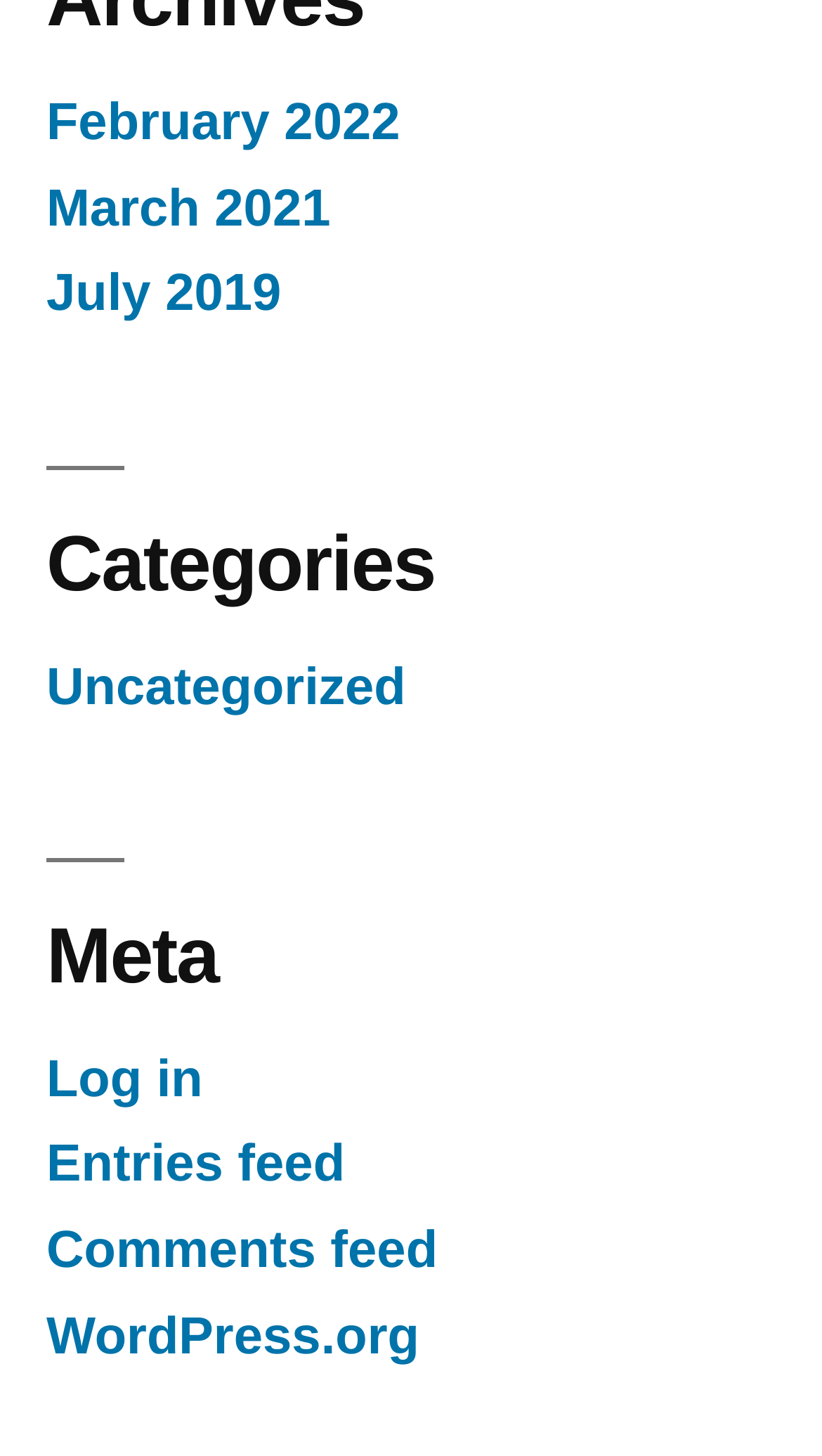How many links are there under 'Categories'?
We need a detailed and meticulous answer to the question.

I counted the links under the 'Categories' heading and found only one link, which is 'Uncategorized'.